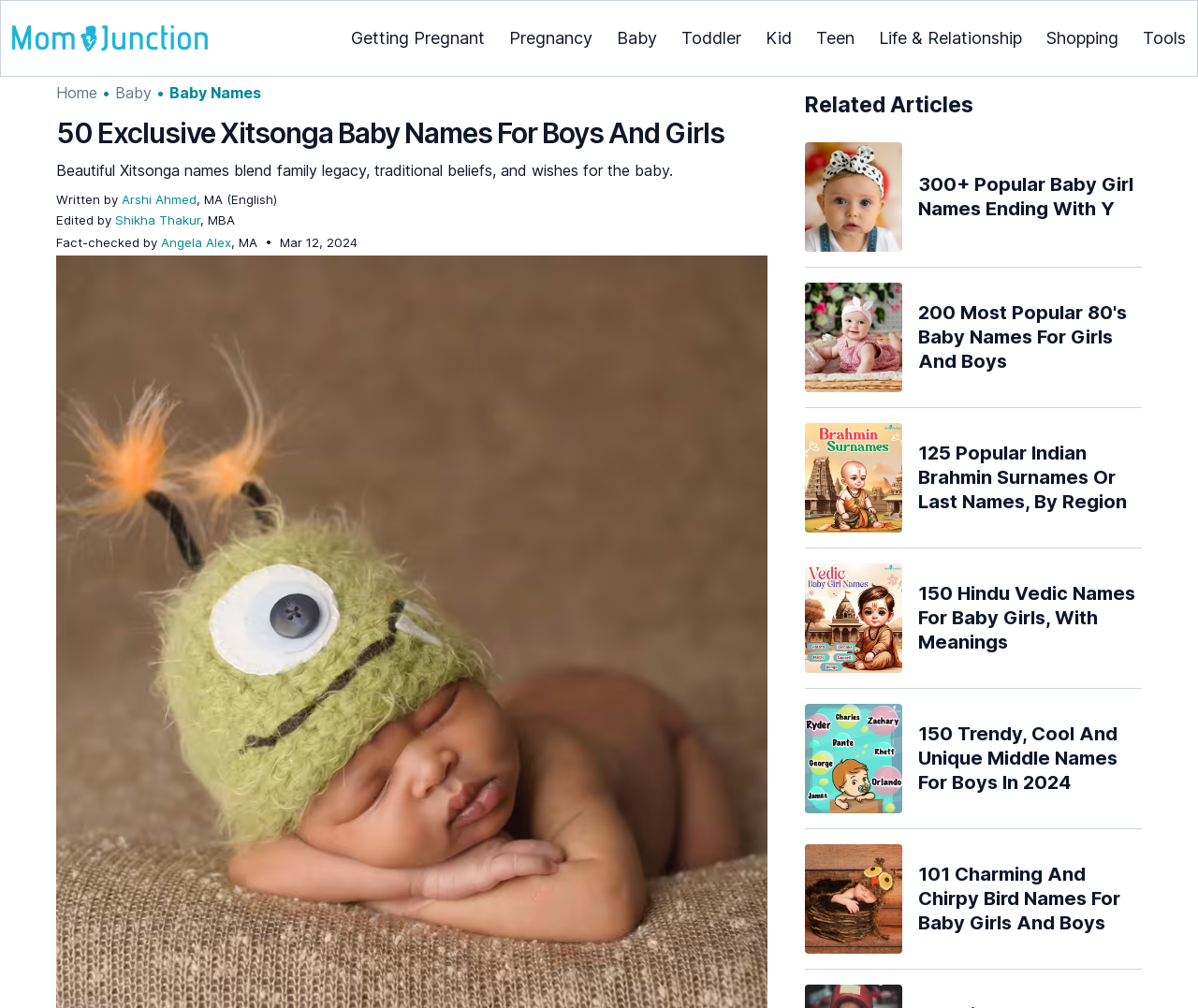Provide the bounding box coordinates for the UI element that is described by this text: "Life & Relationship". The coordinates should be in the form of four float numbers between 0 and 1: [left, top, right, bottom].

[0.74, 0.009, 0.857, 0.065]